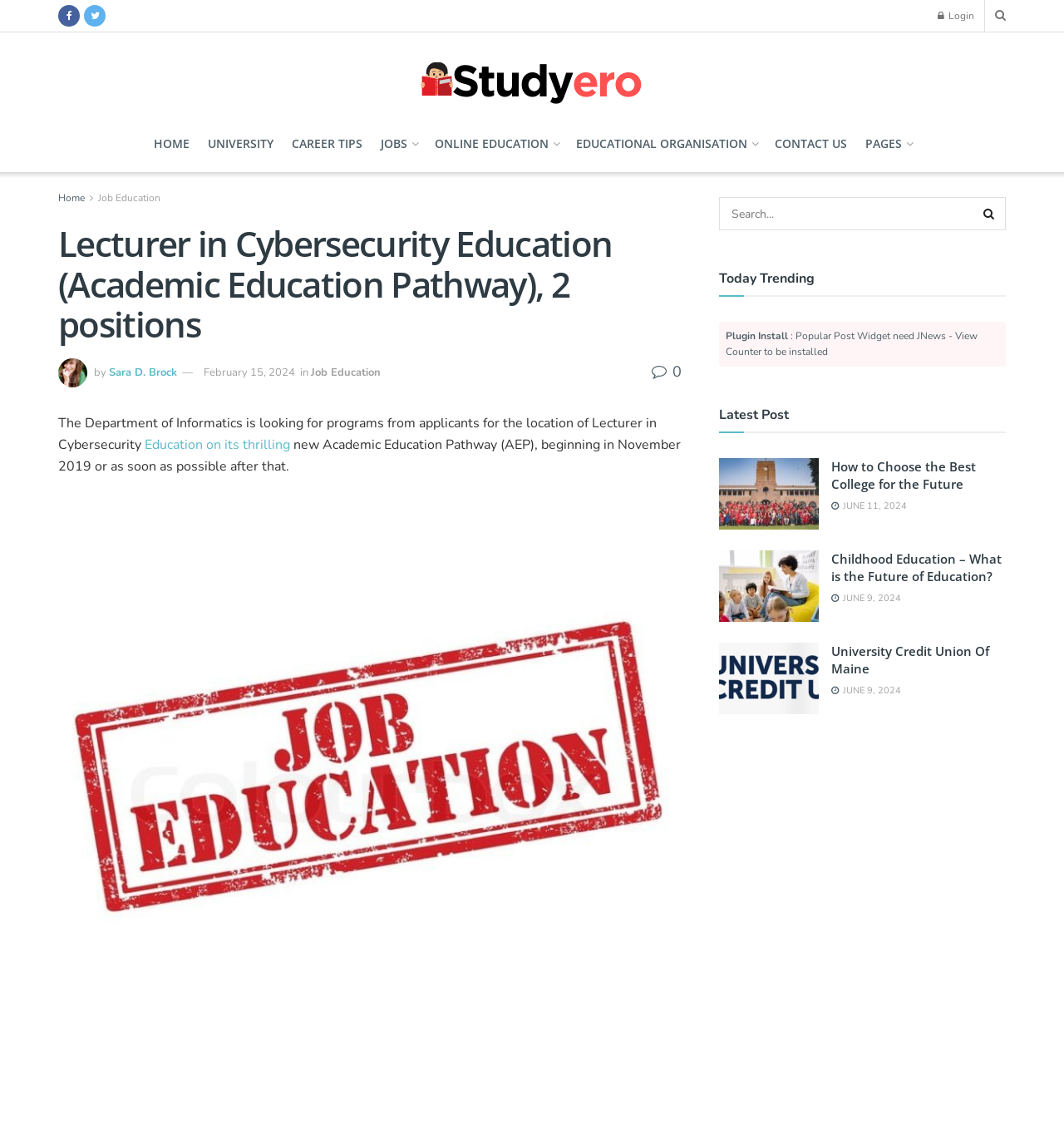Please find the bounding box coordinates of the section that needs to be clicked to achieve this instruction: "Visit the homepage of The Loom Room".

None